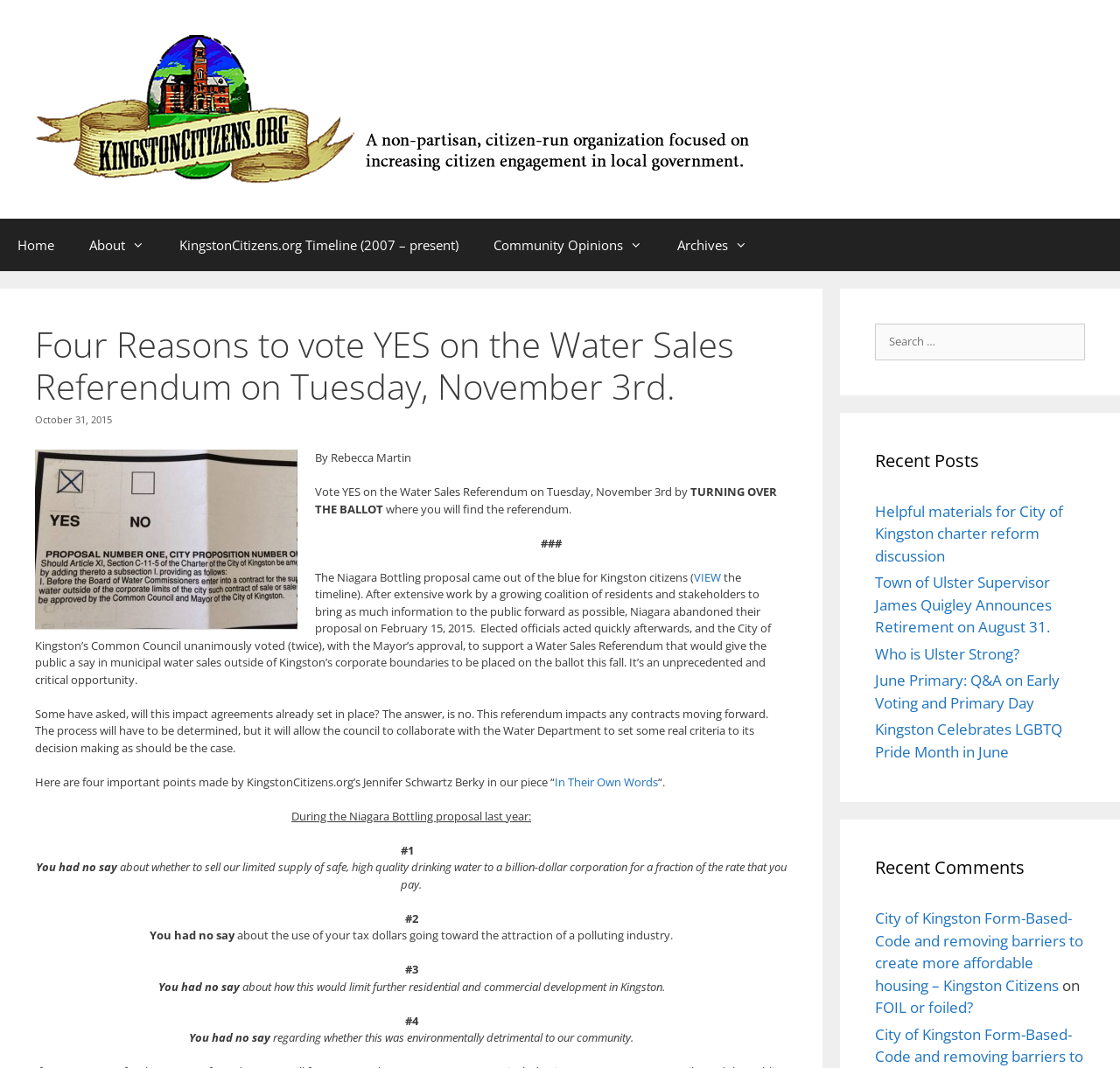Locate the bounding box of the UI element based on this description: "About". Provide four float numbers between 0 and 1 as [left, top, right, bottom].

[0.064, 0.205, 0.145, 0.254]